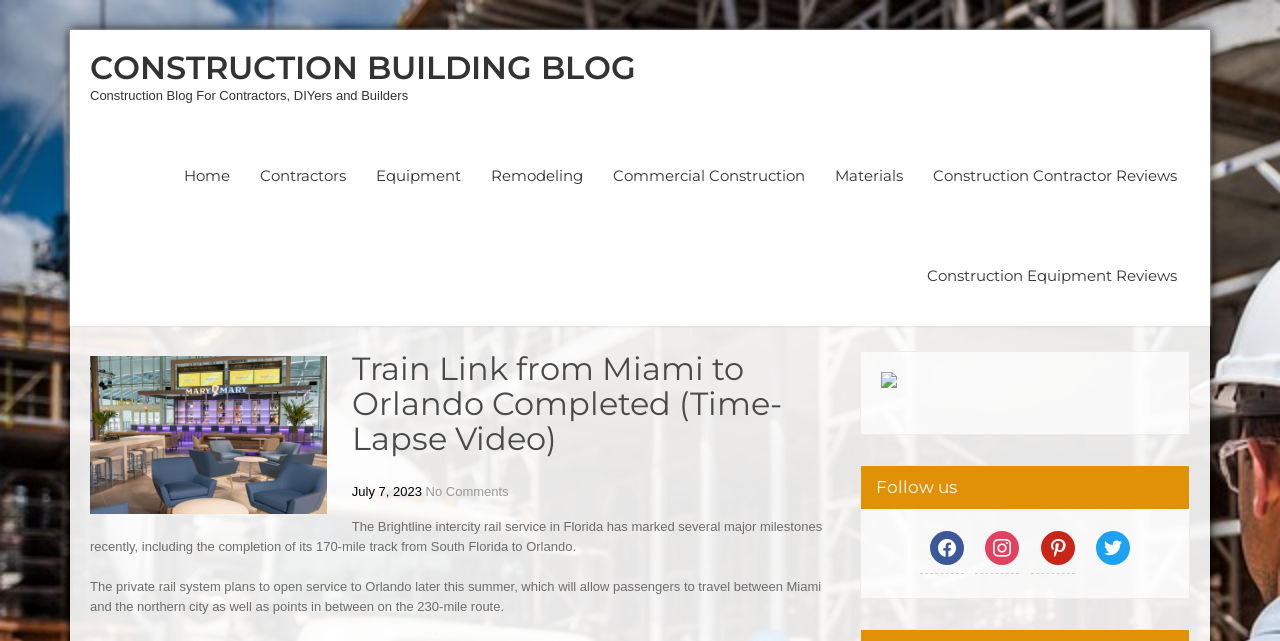Please find the bounding box coordinates of the element that needs to be clicked to perform the following instruction: "Read the article about the train link from Miami to Orlando". The bounding box coordinates should be four float numbers between 0 and 1, represented as [left, top, right, bottom].

[0.07, 0.809, 0.642, 0.864]